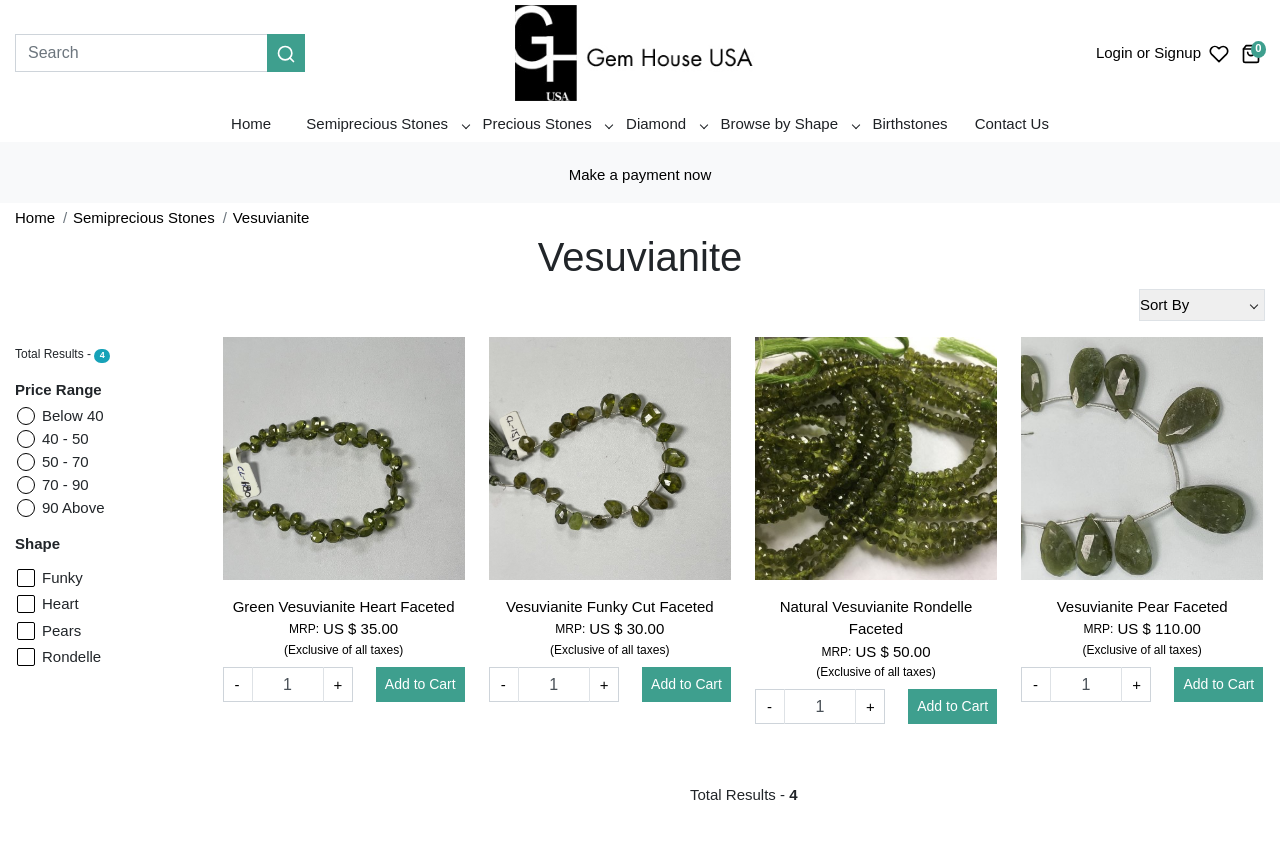Kindly respond to the following question with a single word or a brief phrase: 
What shapes of Vesuvianite are available?

Funky, Heart, Pears, Rondelle